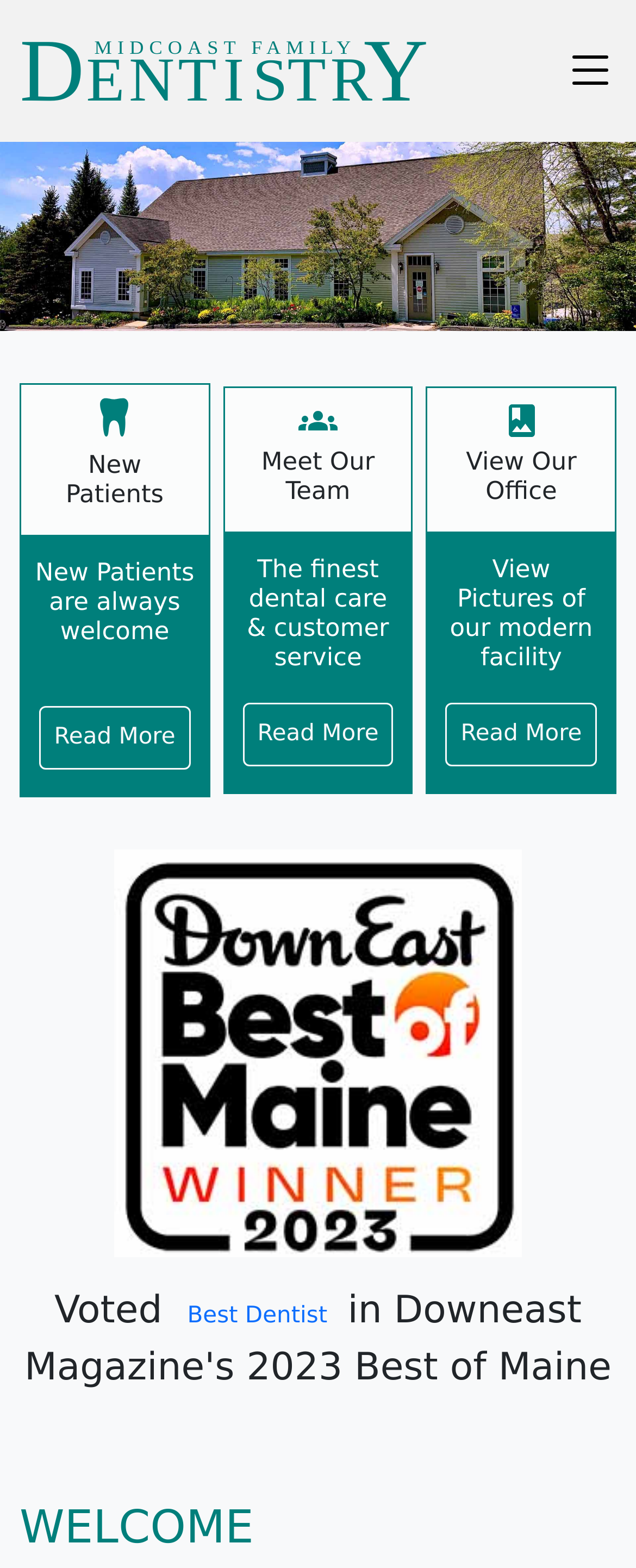What is the logo below the 'Voted' text?
Respond with a short answer, either a single word or a phrase, based on the image.

Downeast Magazine Logo